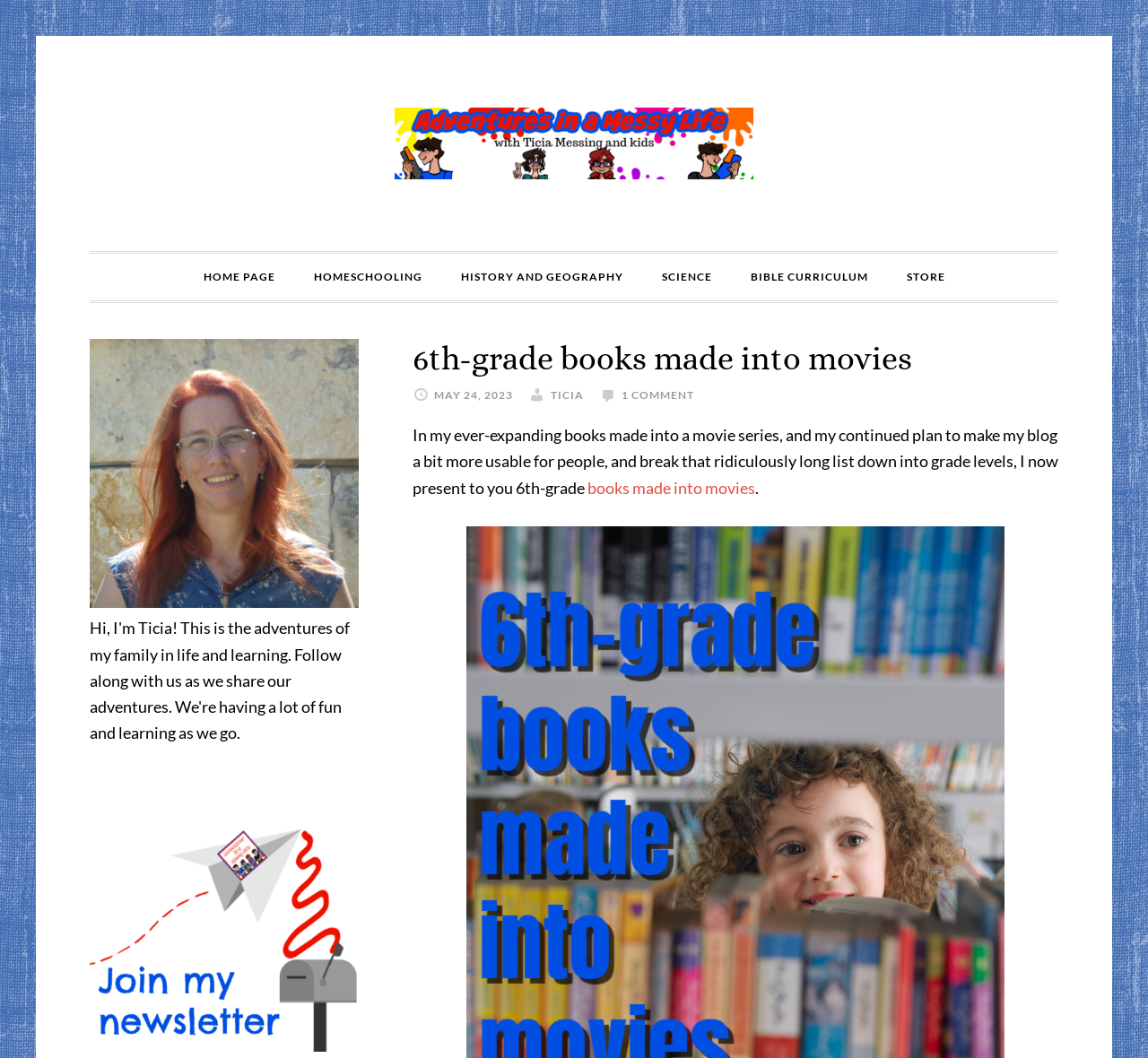Summarize the contents and layout of the webpage in detail.

The webpage is about 6th-grade books made into movies, with a focus on the blogger's plan to make the blog more usable and organized. At the top, there is a navigation menu with seven links: "HOME PAGE", "HOMESCHOOLING", "HISTORY AND GEOGRAPHY", "SCIENCE", "BIBLE CURRICULUM", and "STORE". 

Below the navigation menu, there is a header section with a title "6th-grade books made into movies" and a timestamp "MAY 24, 2023". To the right of the timestamp, there are two links: "TICIA" and "1 COMMENT". 

In the main content area, there is a paragraph of text that explains the blogger's plan to organize the blog by grade levels, specifically mentioning 6th-grade books made into movies. The text also includes a link to "books made into movies". 

On the left side of the page, there is an image with the title "Ticia Adventures in Mommydom". At the very bottom of the page, there is a link with no text.